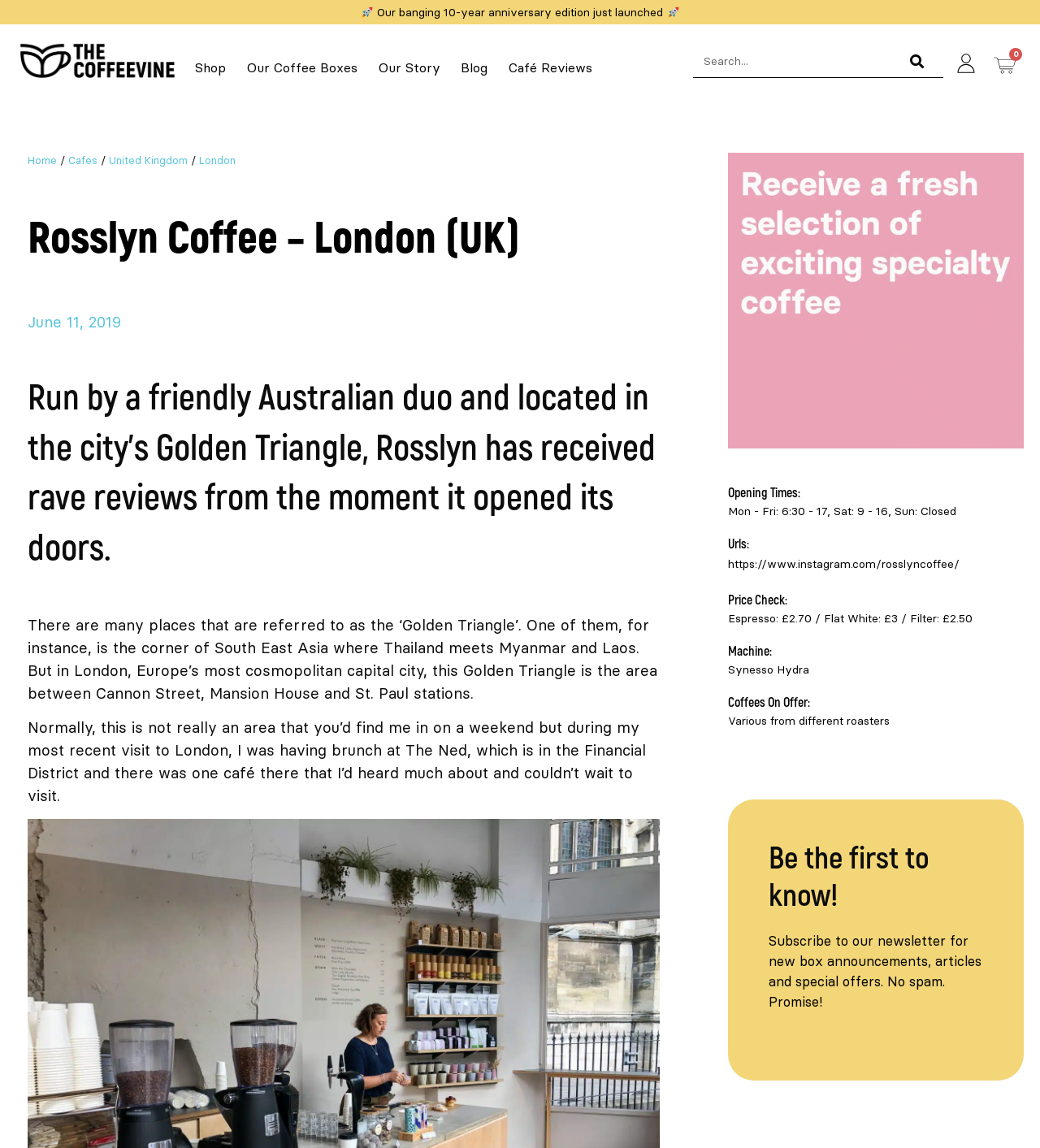Please give a one-word or short phrase response to the following question: 
What is the area in London where the coffee shop is located?

Golden Triangle